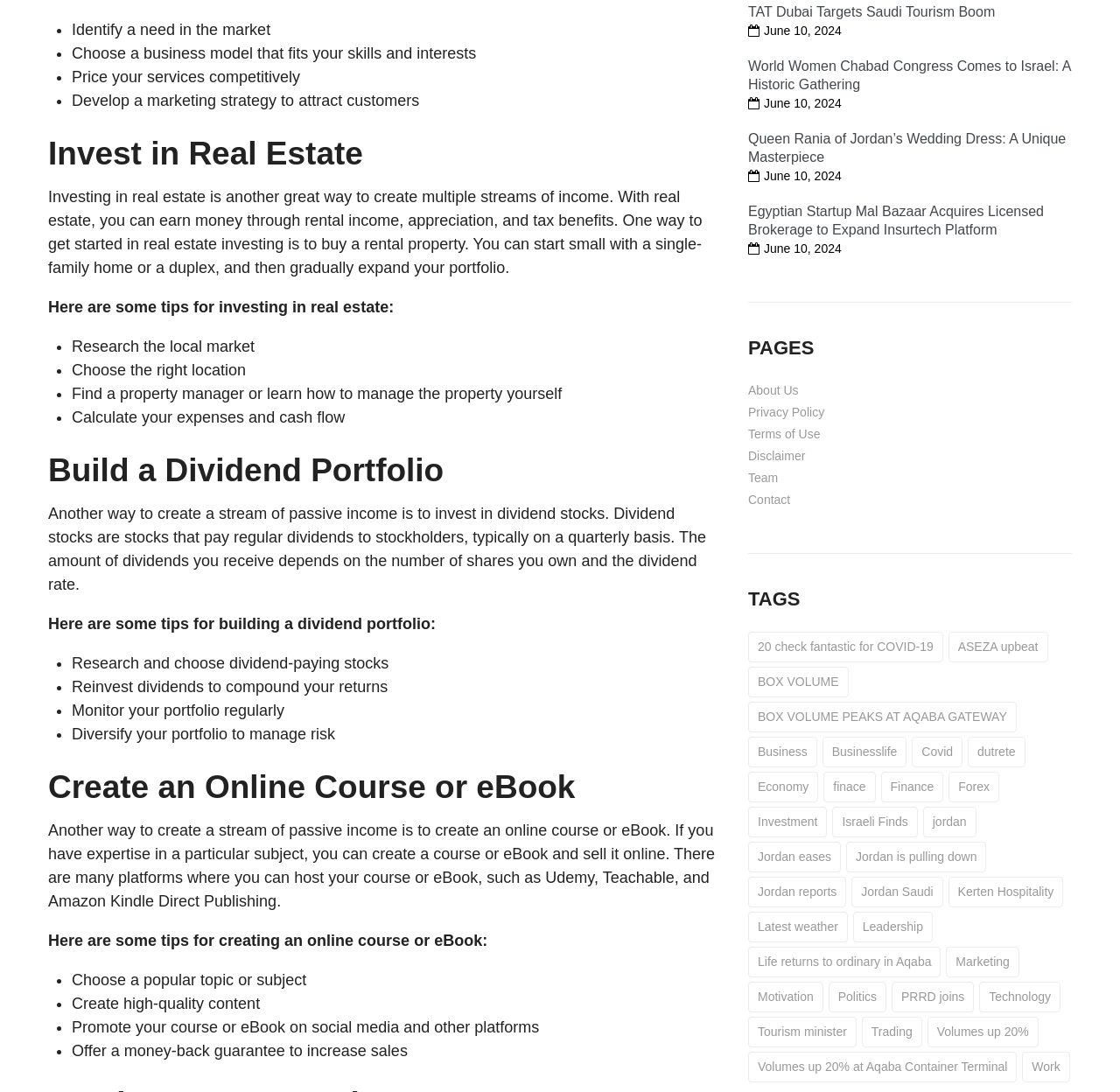Locate the bounding box coordinates of the clickable region to complete the following instruction: "read about uncategorized."

None